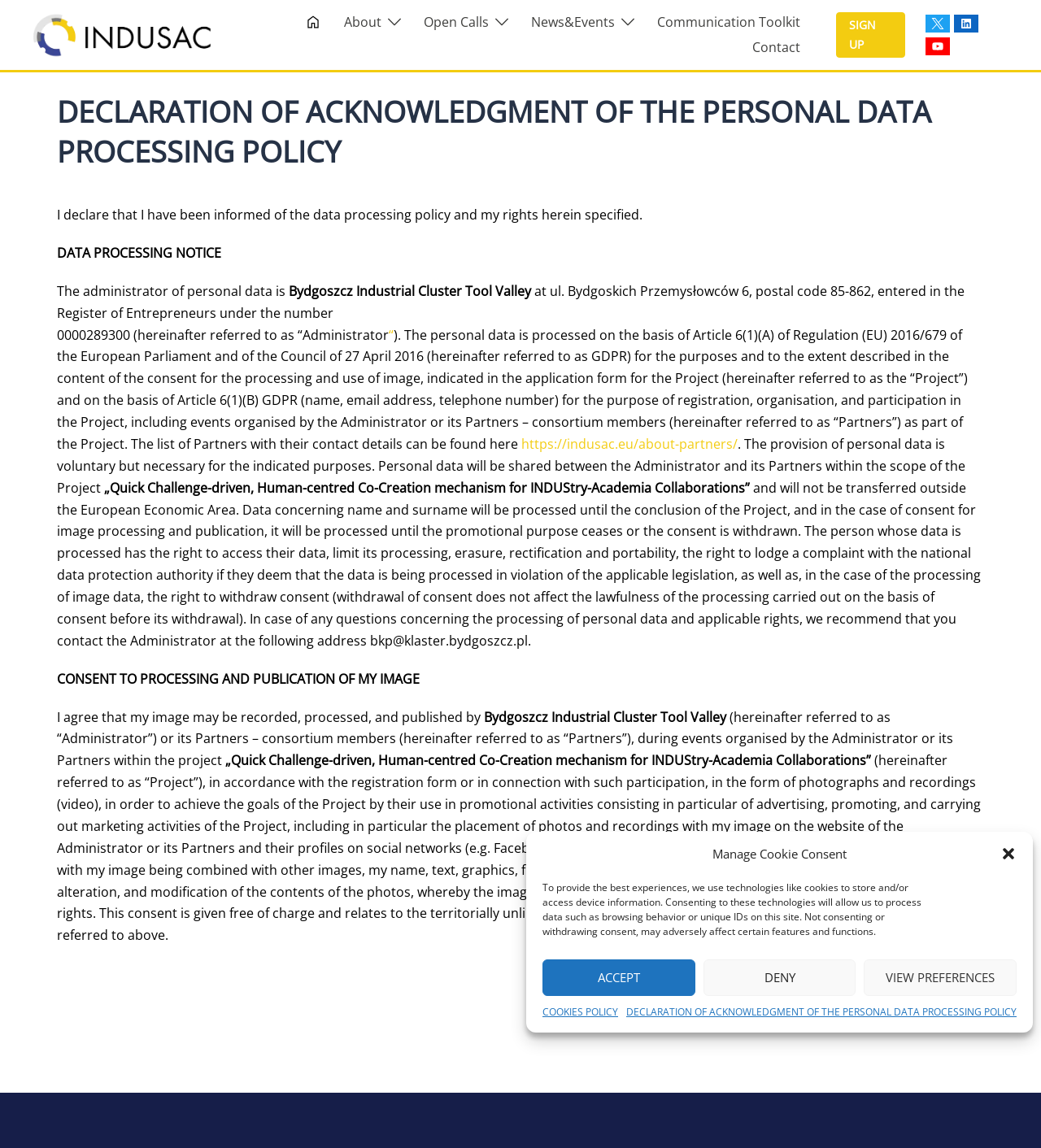Indicate the bounding box coordinates of the element that must be clicked to execute the instruction: "Check the 'DECLARATION OF ACKNOWLEDGMENT OF THE PERSONAL DATA PROCESSING POLICY'". The coordinates should be given as four float numbers between 0 and 1, i.e., [left, top, right, bottom].

[0.602, 0.875, 0.977, 0.889]